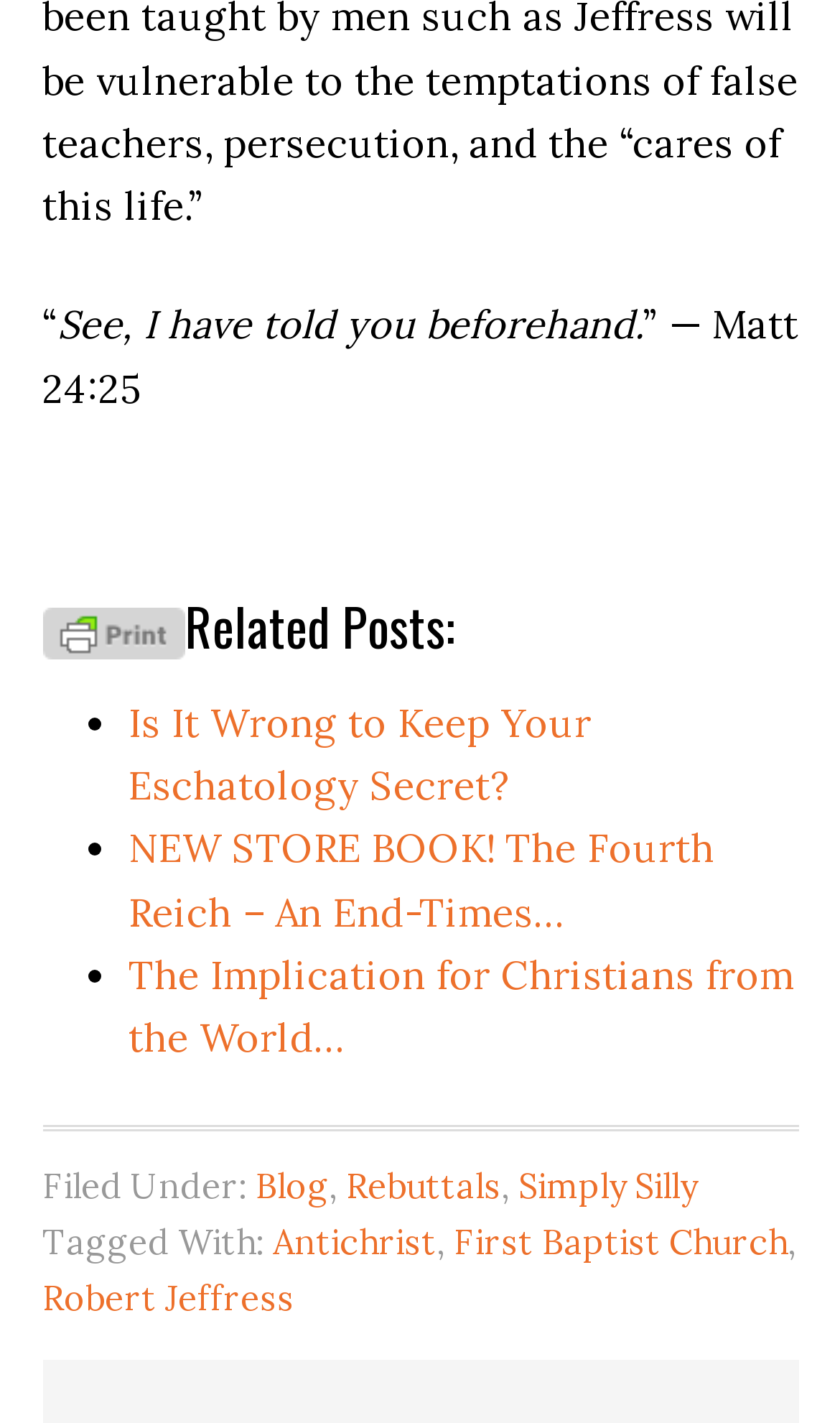How many tags are associated with the blog post?
Provide a detailed and well-explained answer to the question.

I counted the number of links under the 'Tagged With:' section in the footer, which indicates that there are three tags associated with the blog post.